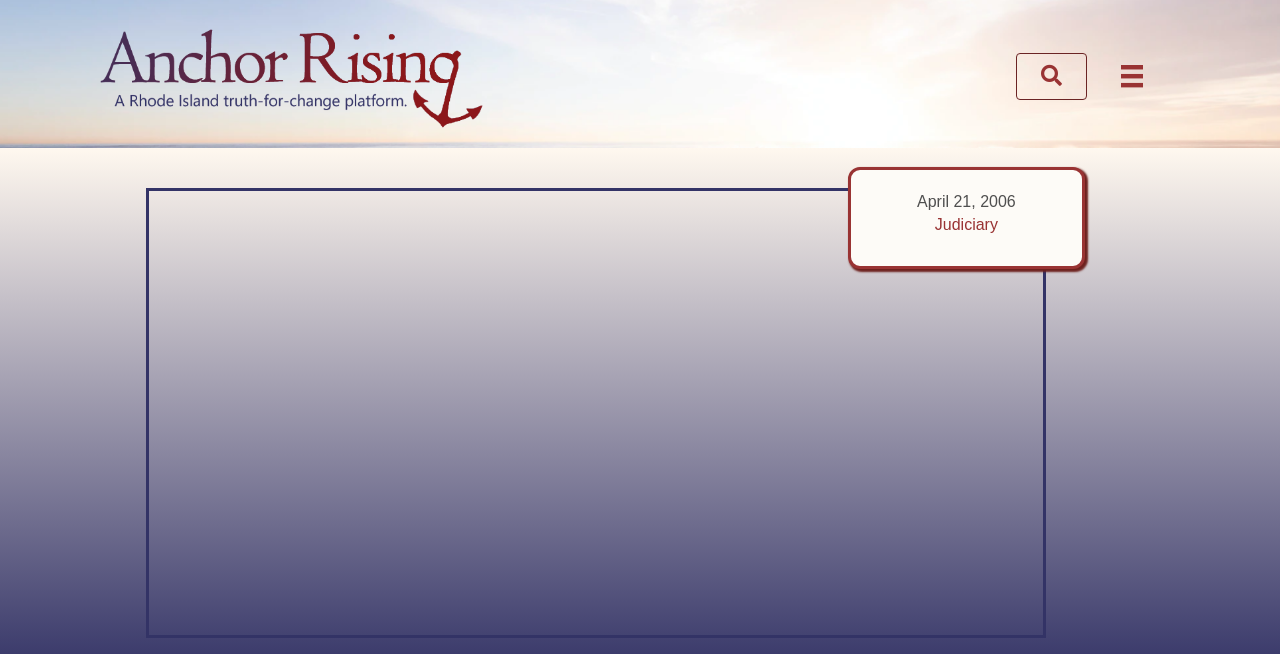What is the function of the input field on the top?
Please provide a comprehensive answer based on the details in the screenshot.

The input field on the top has a description 'Search input', suggesting that it is a search box where users can enter keywords to search for content on the website.